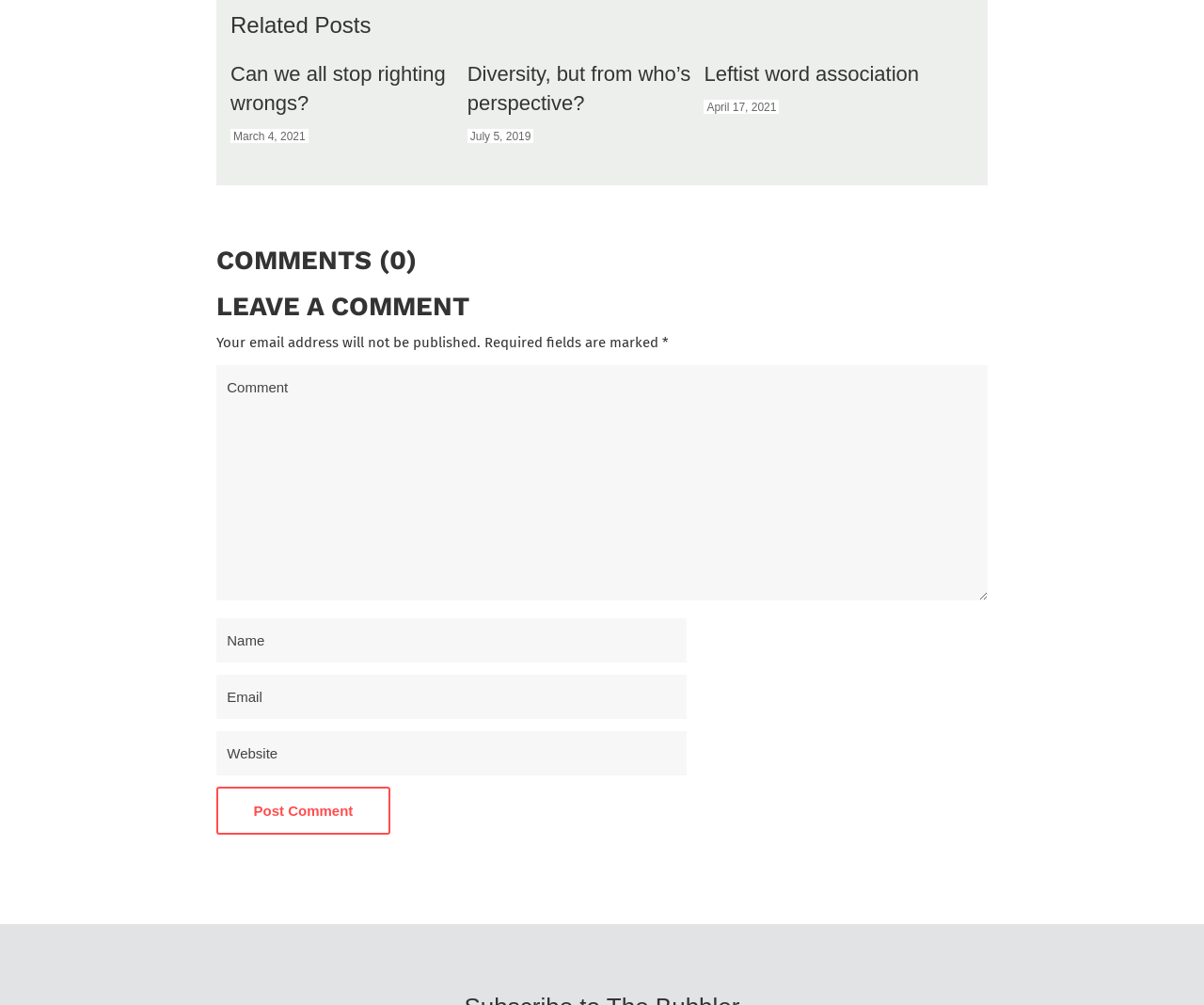What is the date of the second related post?
Answer the question with a single word or phrase derived from the image.

July 5, 2019